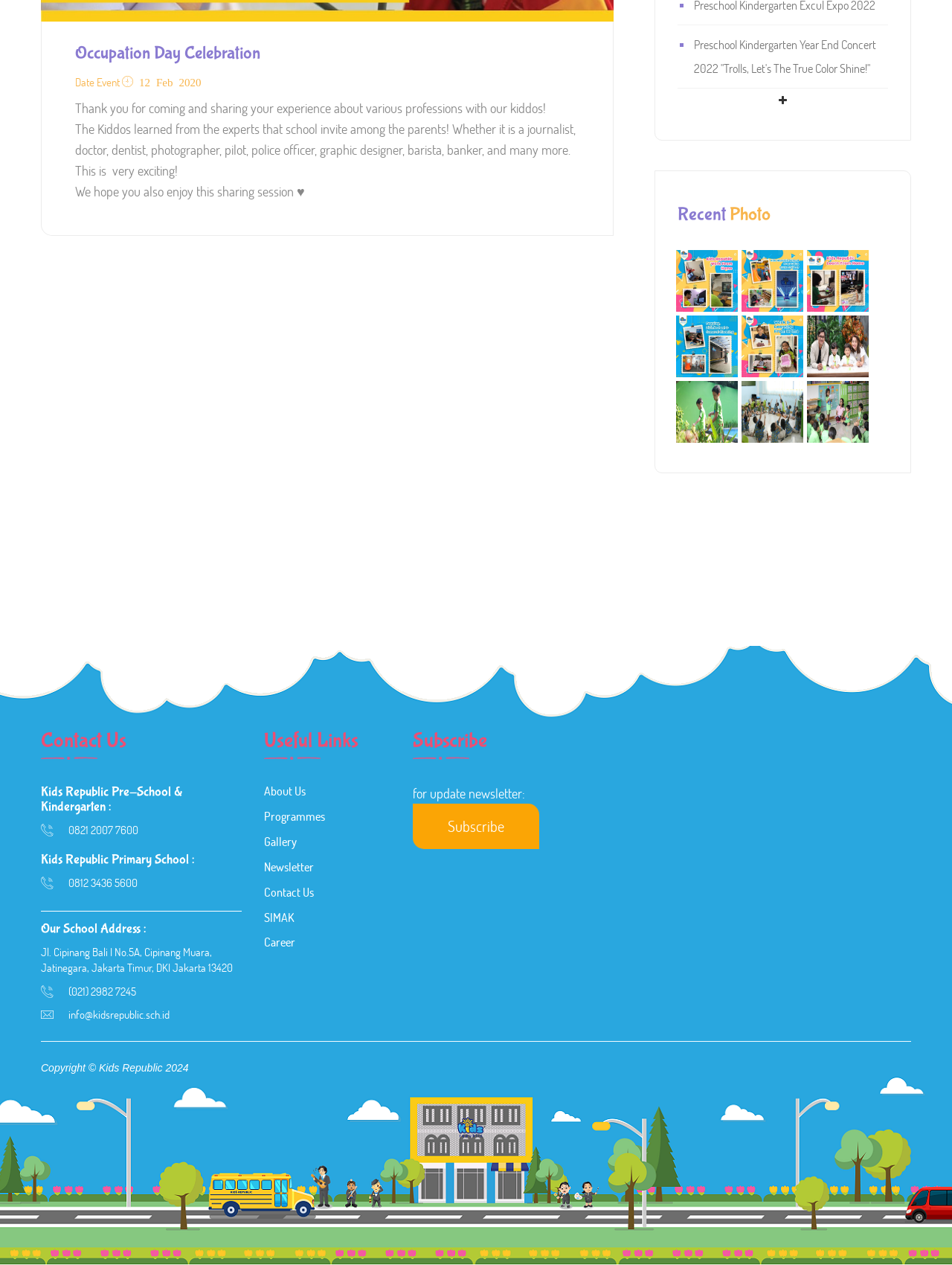What is the phone number of Kids Republic Primary School?
Answer with a single word or phrase by referring to the visual content.

0812 3436 5600